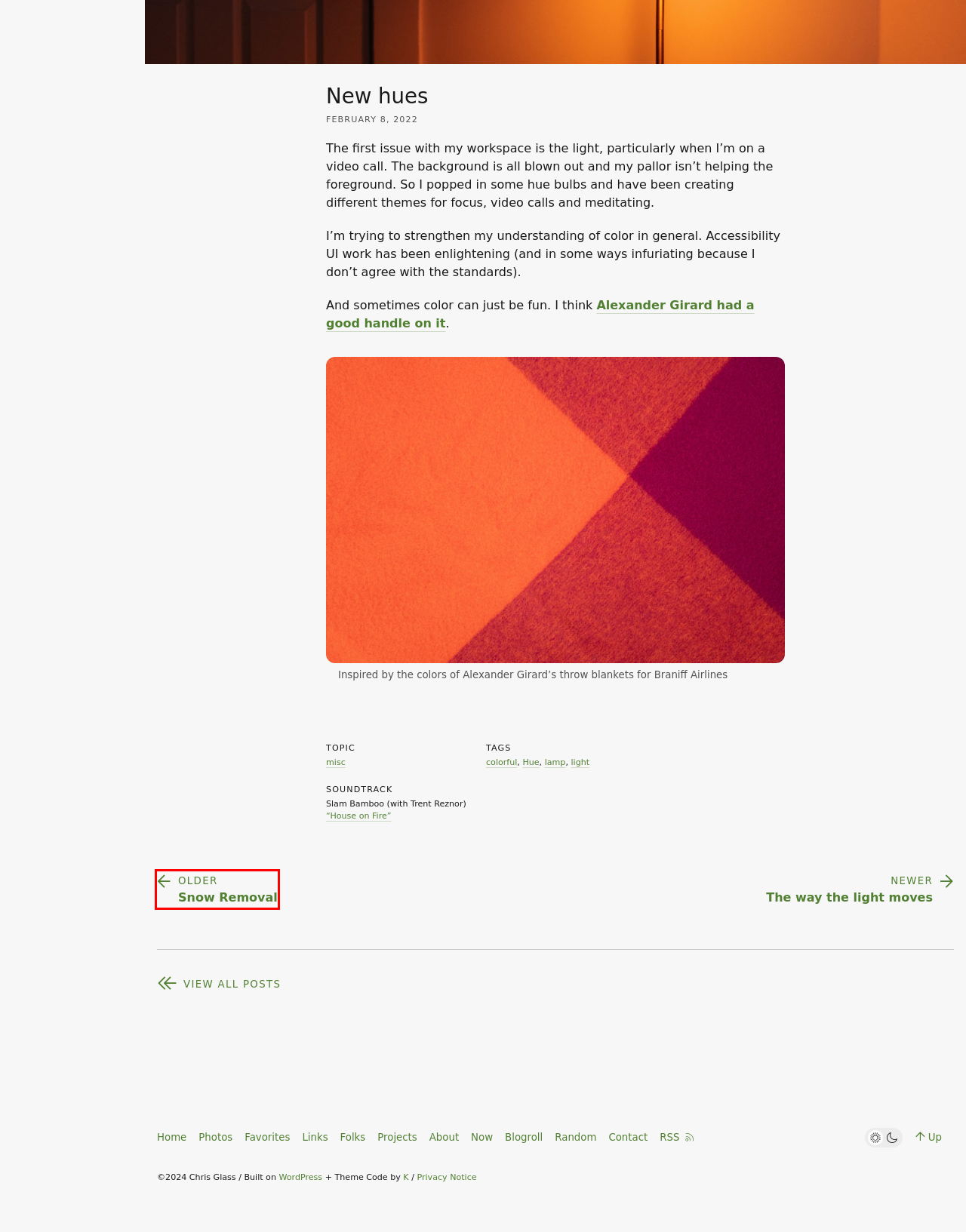You have a screenshot of a webpage with a red bounding box around an element. Select the webpage description that best matches the new webpage after clicking the element within the red bounding box. Here are the descriptions:
A. DC Hillier's MCM Daily - Alexander Girard
B. Favorites – Chris Glass
C. Blog Tool, Publishing Platform, and CMS – WordPress.org
D. Snow Removal – Chris Glass
E. Privacy – Chris Glass
F. The way the light moves – Chris Glass
G. Blogroll – Chris Glass
H. Projects – Chris Glass

D